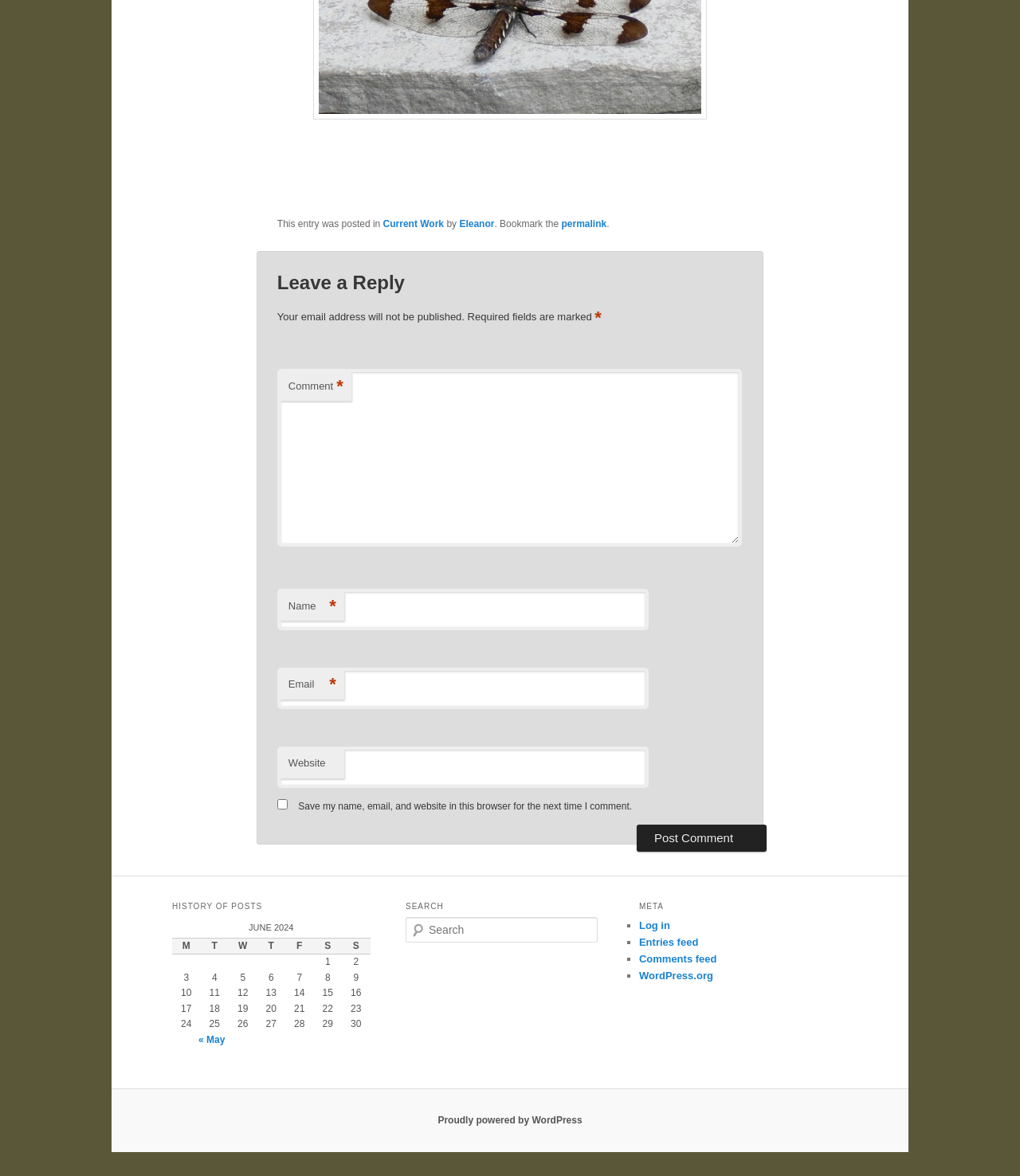Find the bounding box coordinates of the clickable region needed to perform the following instruction: "Click the 'About Us' link". The coordinates should be provided as four float numbers between 0 and 1, i.e., [left, top, right, bottom].

None